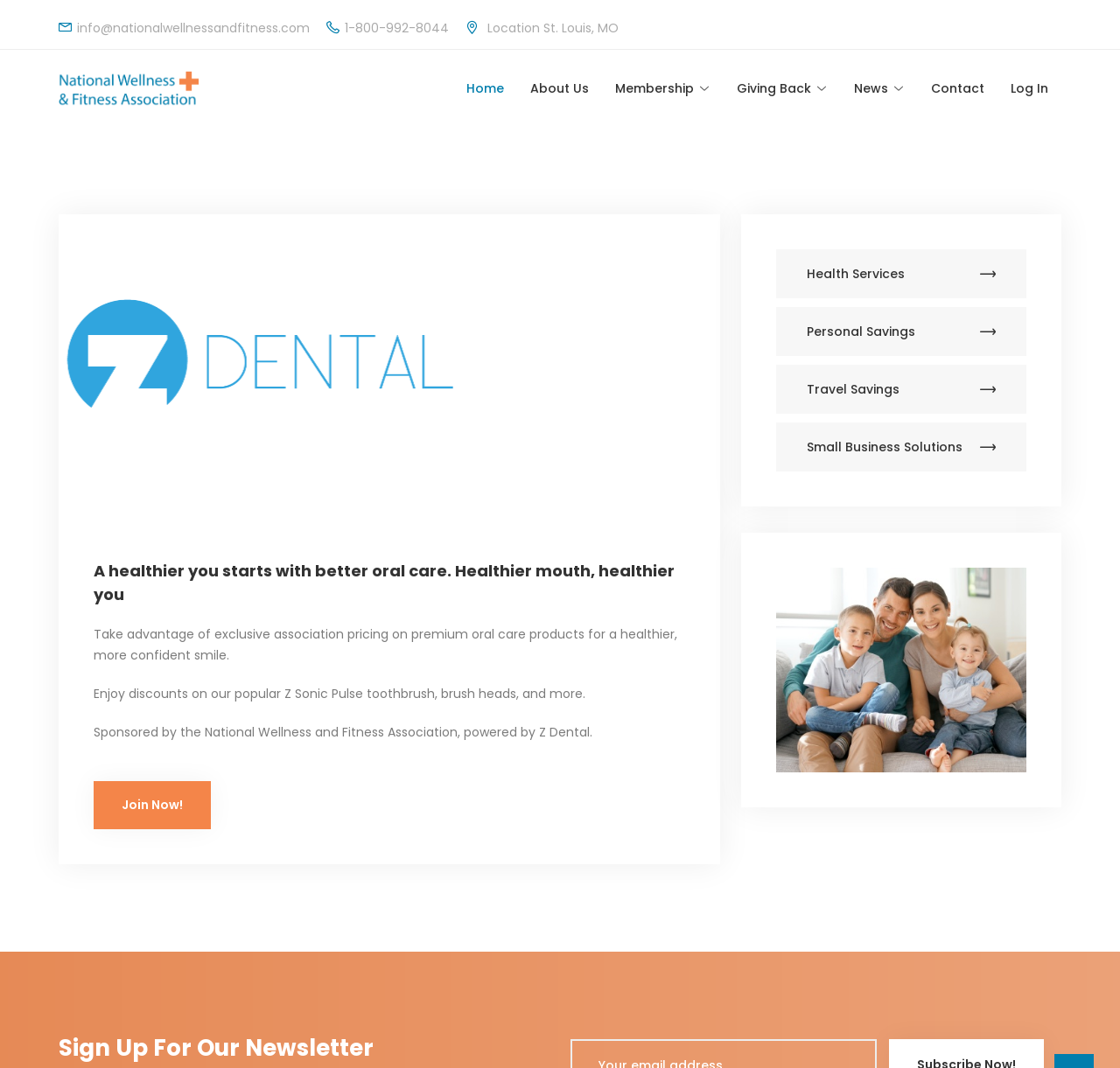Use a single word or phrase to answer the following:
What is the name of the organization powering the webpage?

Z Dental